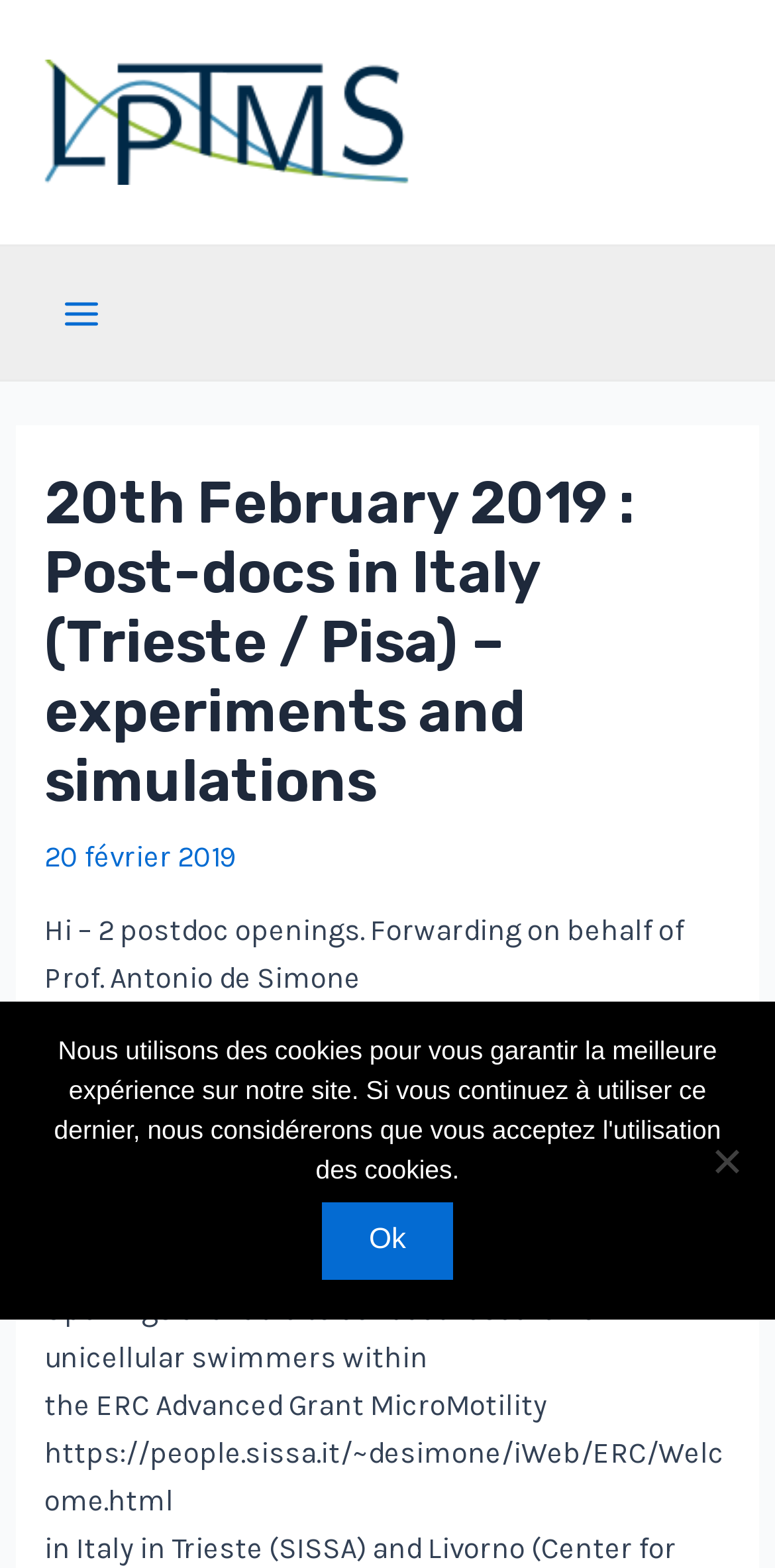What is the principal heading displayed on the webpage?

20th February 2019 : Post-docs in Italy (Trieste / Pisa) – experiments and simulations